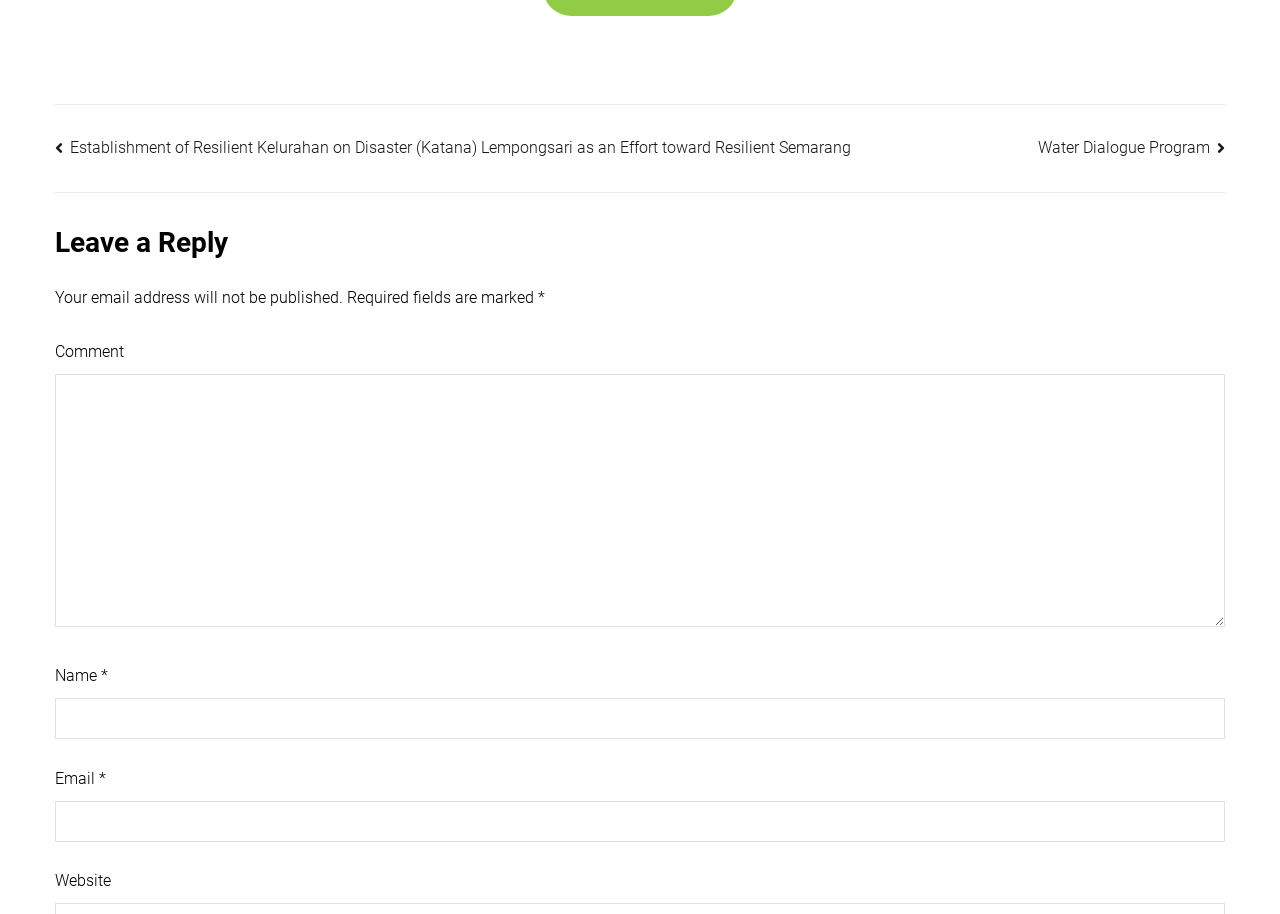Extract the bounding box coordinates of the UI element described: "parent_node: Name * name="author"". Provide the coordinates in the format [left, top, right, bottom] with values ranging from 0 to 1.

[0.043, 0.764, 0.957, 0.809]